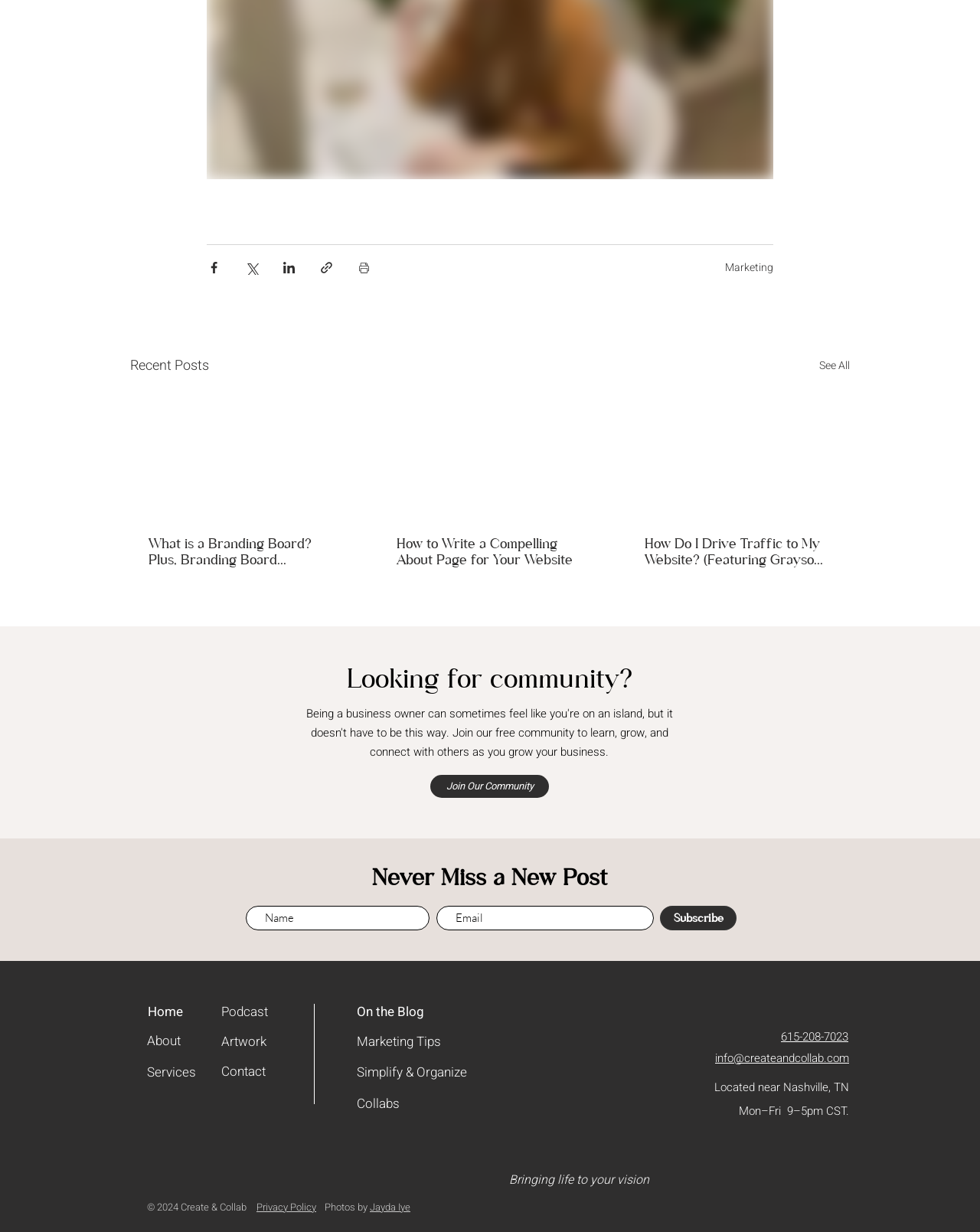Locate the UI element described by On the Blog and provide its bounding box coordinates. Use the format (top-left x, top-left y, bottom-right x, bottom-right y) with all values as floating point numbers between 0 and 1.

[0.364, 0.81, 0.48, 0.833]